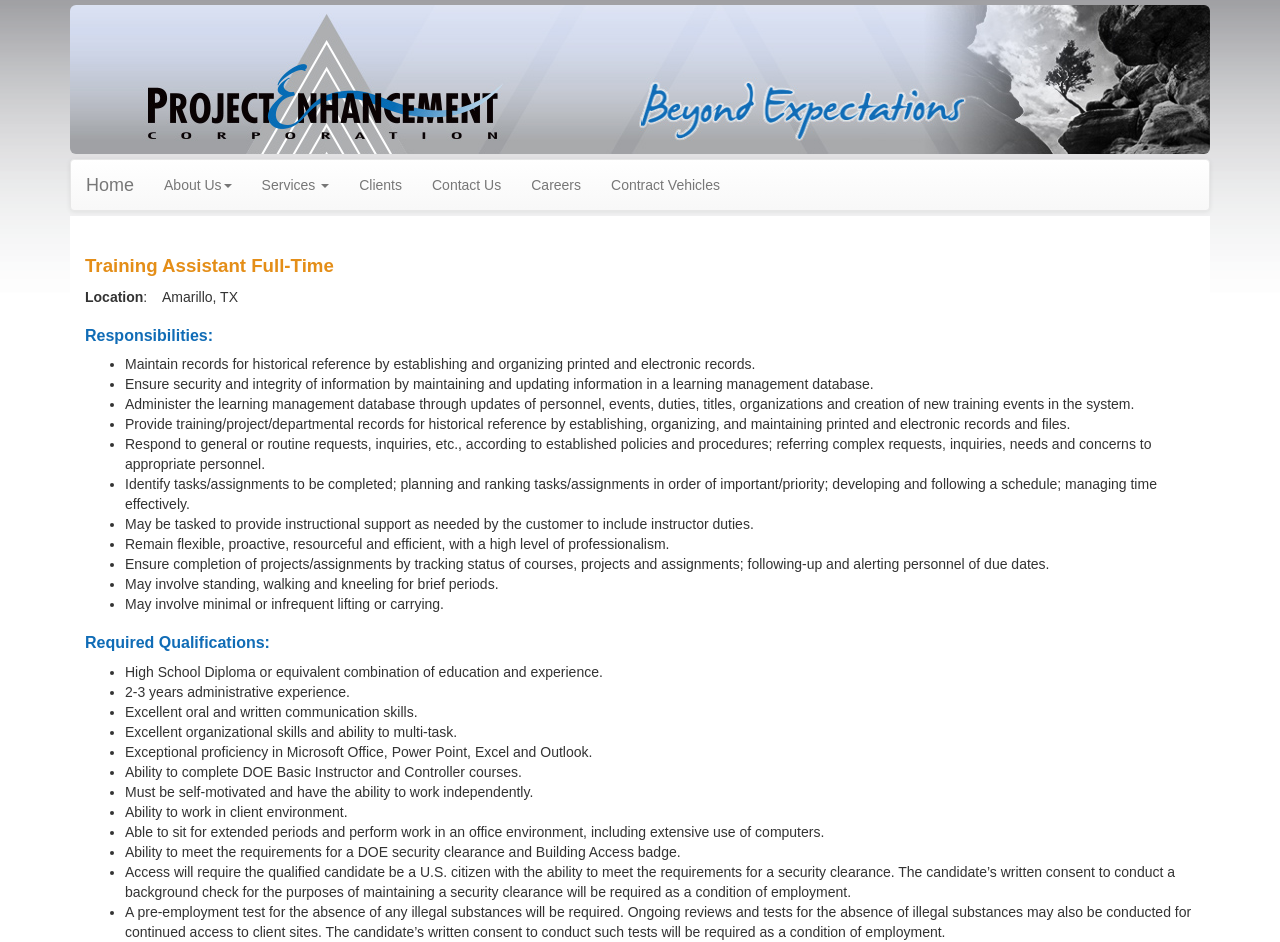Describe the webpage meticulously, covering all significant aspects.

The webpage is a job posting for a Training Assistant Full-Time position. At the top, there is a logo image and a navigation menu with links to Home, About Us, Services, Clients, Contact Us, Careers, and Contract Vehicles. Below the navigation menu, the job title "Training Assistant Full-Time" is displayed prominently.

The job posting is divided into sections, with headings such as "Location", "Responsibilities", and "Required Qualifications". The location of the job is specified as Amarillo, TX. The responsibilities section lists 13 bullet points, each describing a specific task or duty associated with the job, such as maintaining records, ensuring security and integrity of information, and providing training support.

The required qualifications section lists 13 bullet points, each specifying a necessary skill or experience for the job, such as a high school diploma, administrative experience, excellent communication skills, and proficiency in Microsoft Office. Additionally, the job requires the ability to work independently, sit for extended periods, and meet the requirements for a DOE security clearance and Building Access badge.

Overall, the webpage provides a detailed description of the job responsibilities and requirements, allowing potential applicants to assess their qualifications and suitability for the position.